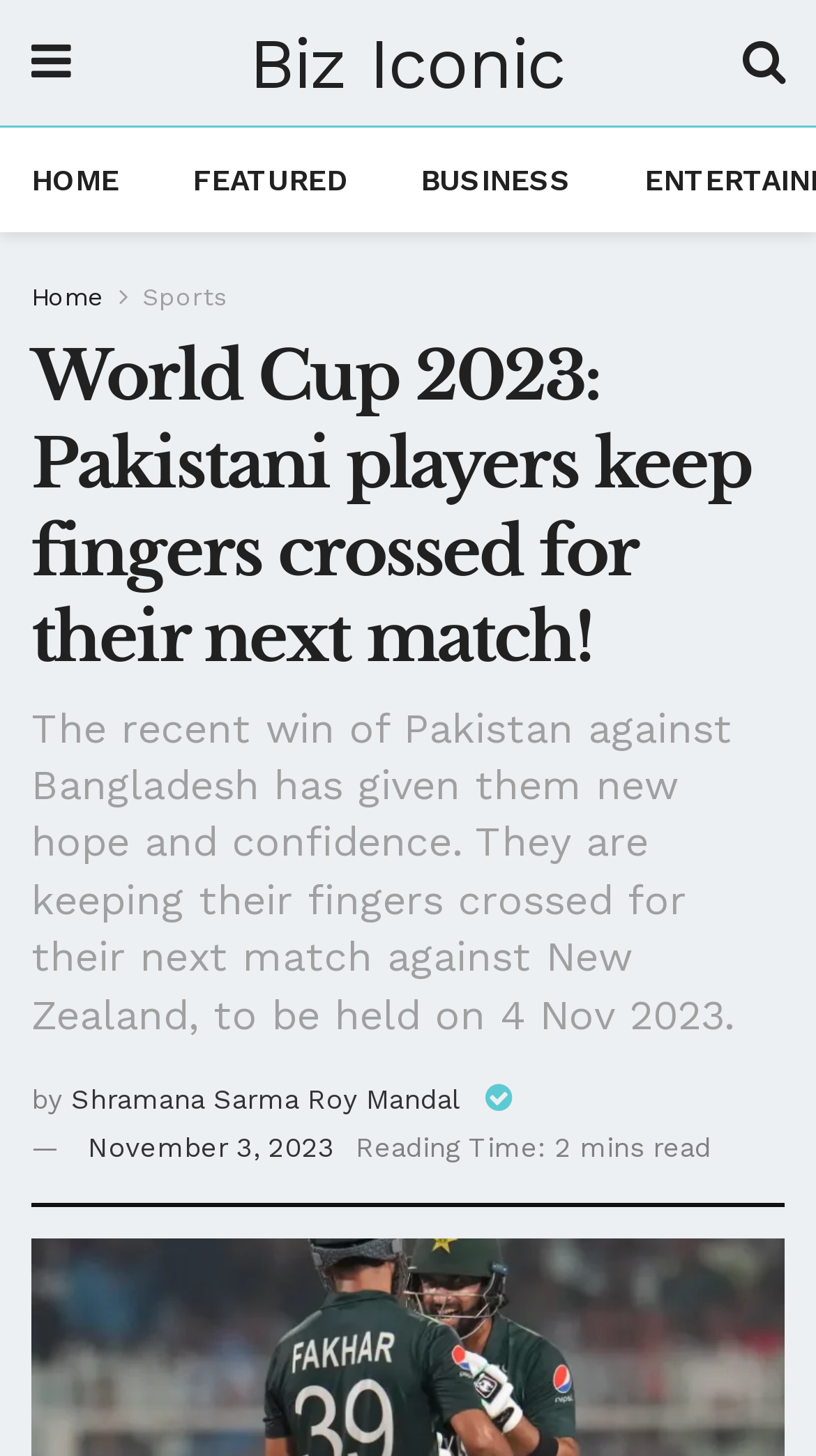Identify the bounding box coordinates of the area that should be clicked in order to complete the given instruction: "read article by Shramana Sarma Roy Mandal". The bounding box coordinates should be four float numbers between 0 and 1, i.e., [left, top, right, bottom].

[0.087, 0.745, 0.564, 0.766]